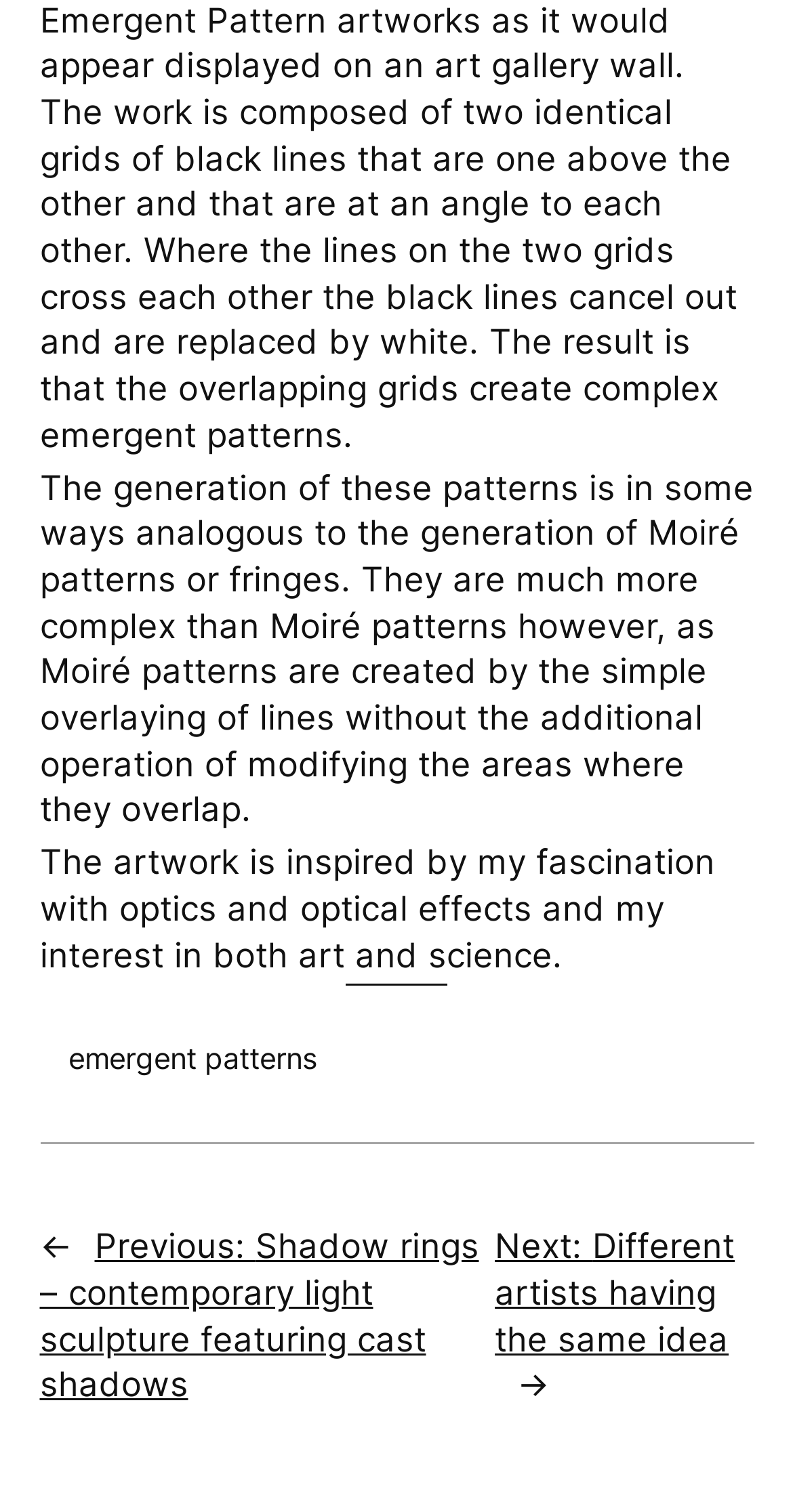What is the orientation of the separator?
Provide a short answer using one word or a brief phrase based on the image.

Horizontal